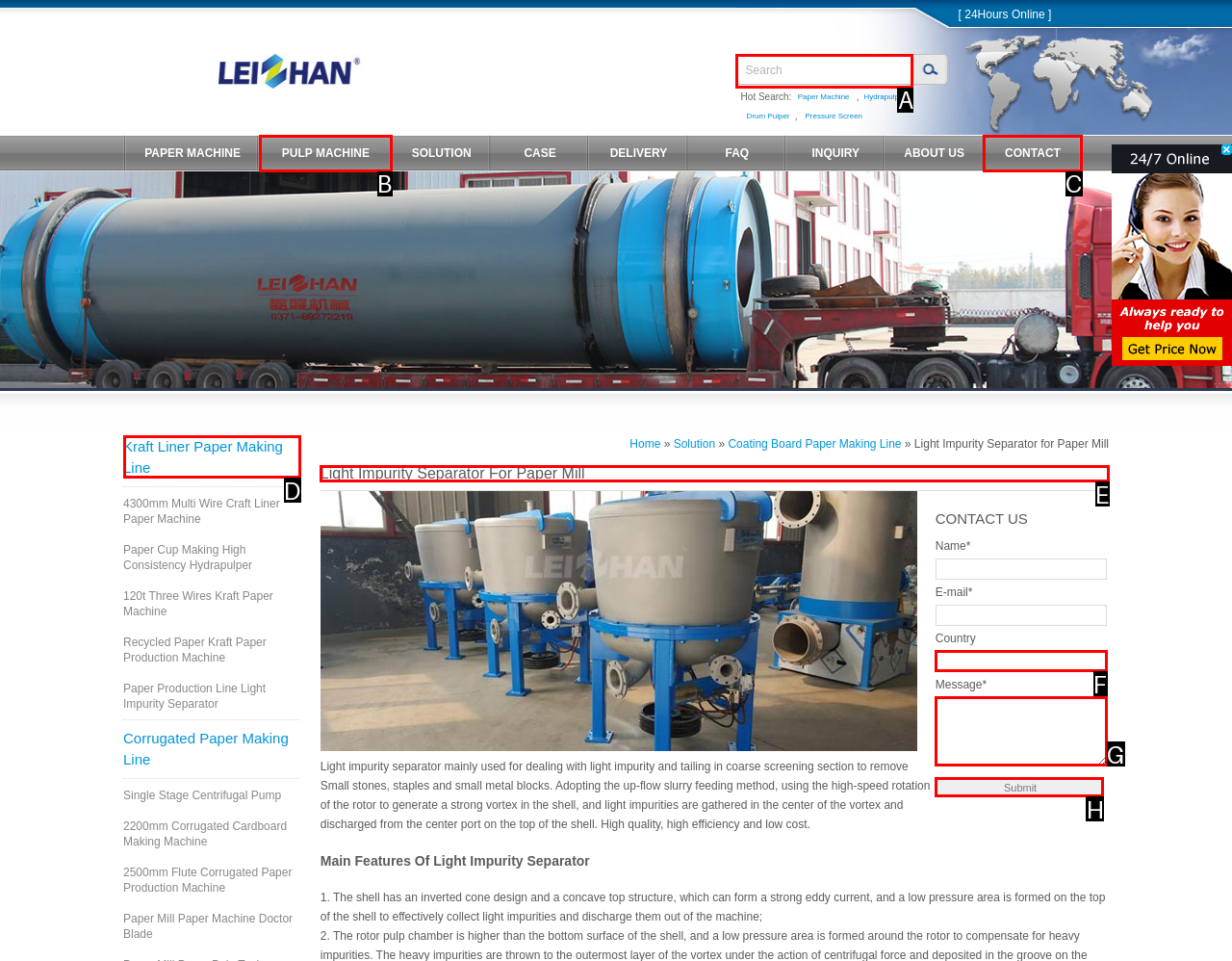Select the letter of the element you need to click to complete this task: Learn more about Light Impurity Separator
Answer using the letter from the specified choices.

E